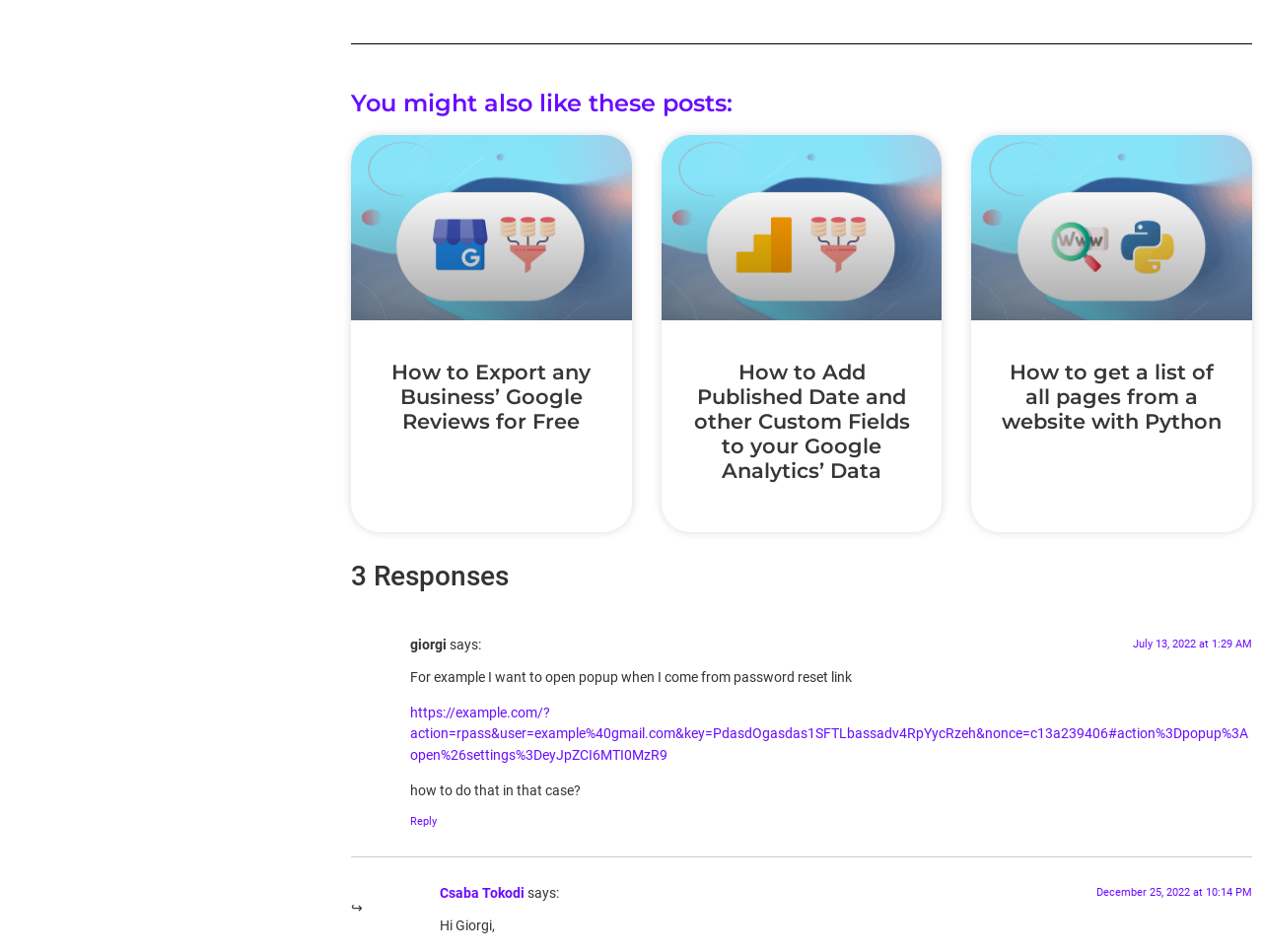Please answer the following question using a single word or phrase: 
What is the title of the first recommended post?

How to Export any Business’ Google Reviews for Free